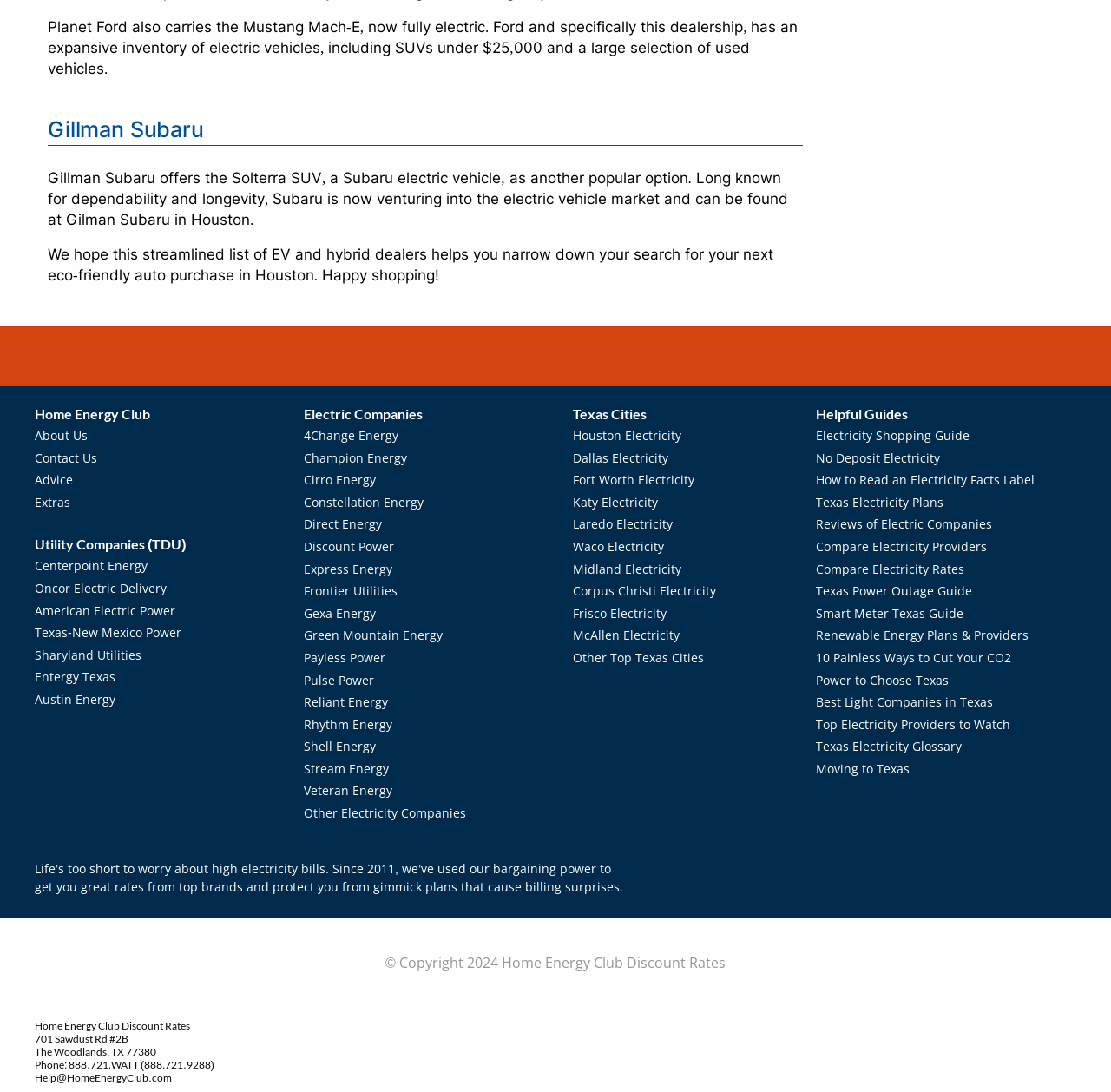Answer the question below using just one word or a short phrase: 
What is the name of the company that offers the Solterra SUV?

Gillman Subaru